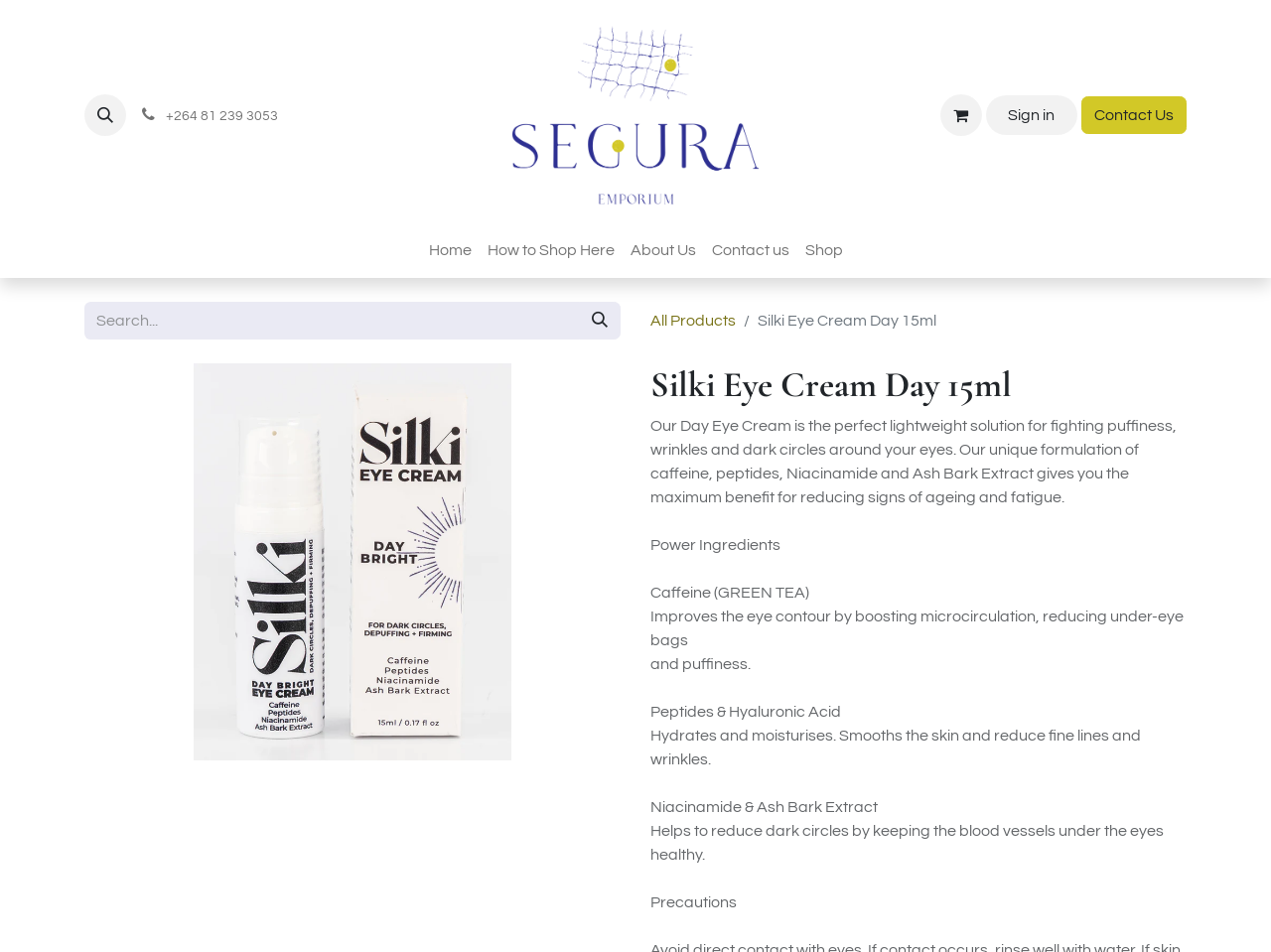Please identify the webpage's heading and generate its text content.

Silki Eye Cream Day 15ml